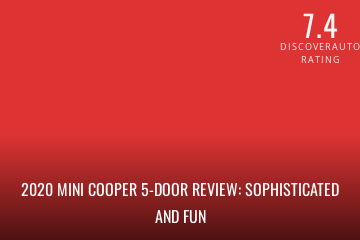What is the tone of the review?
Using the image as a reference, deliver a detailed and thorough answer to the question.

The rating of 7.4 and the description 'SOPHISTICATED AND FUN' in the title suggest that the review has a positive tone, highlighting the favorable aspects of the vehicle.